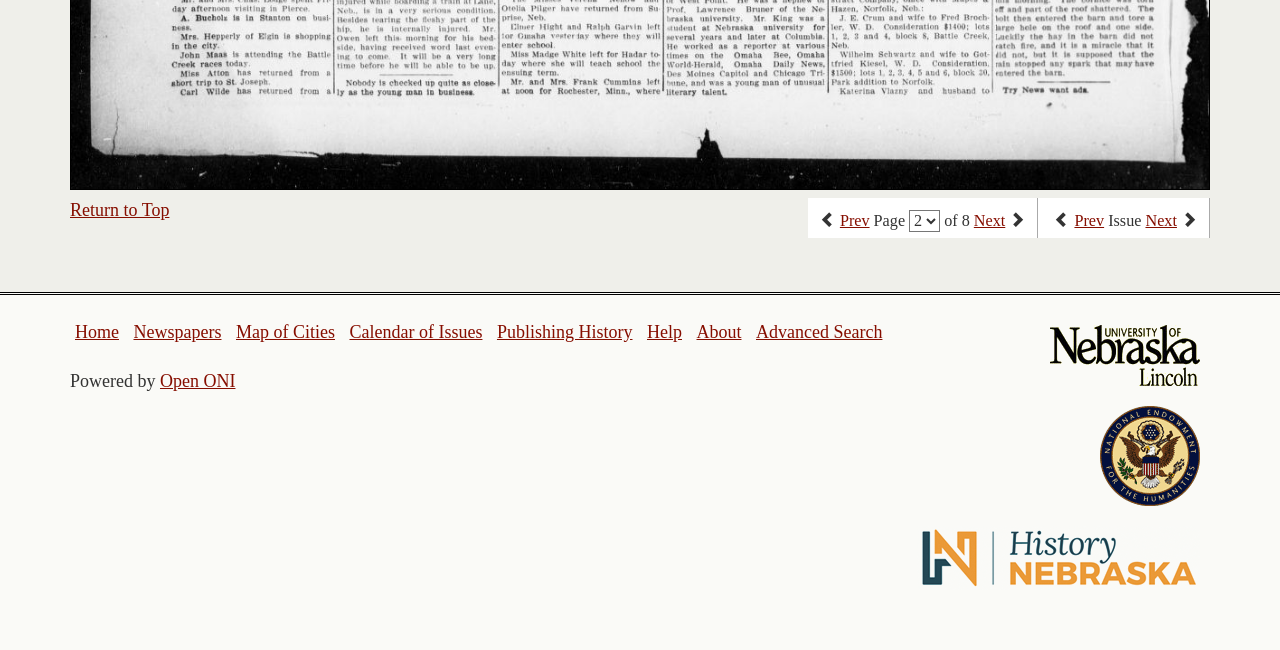Provide the bounding box coordinates for the specified HTML element described in this description: "Open ONI". The coordinates should be four float numbers ranging from 0 to 1, in the format [left, top, right, bottom].

[0.125, 0.571, 0.184, 0.601]